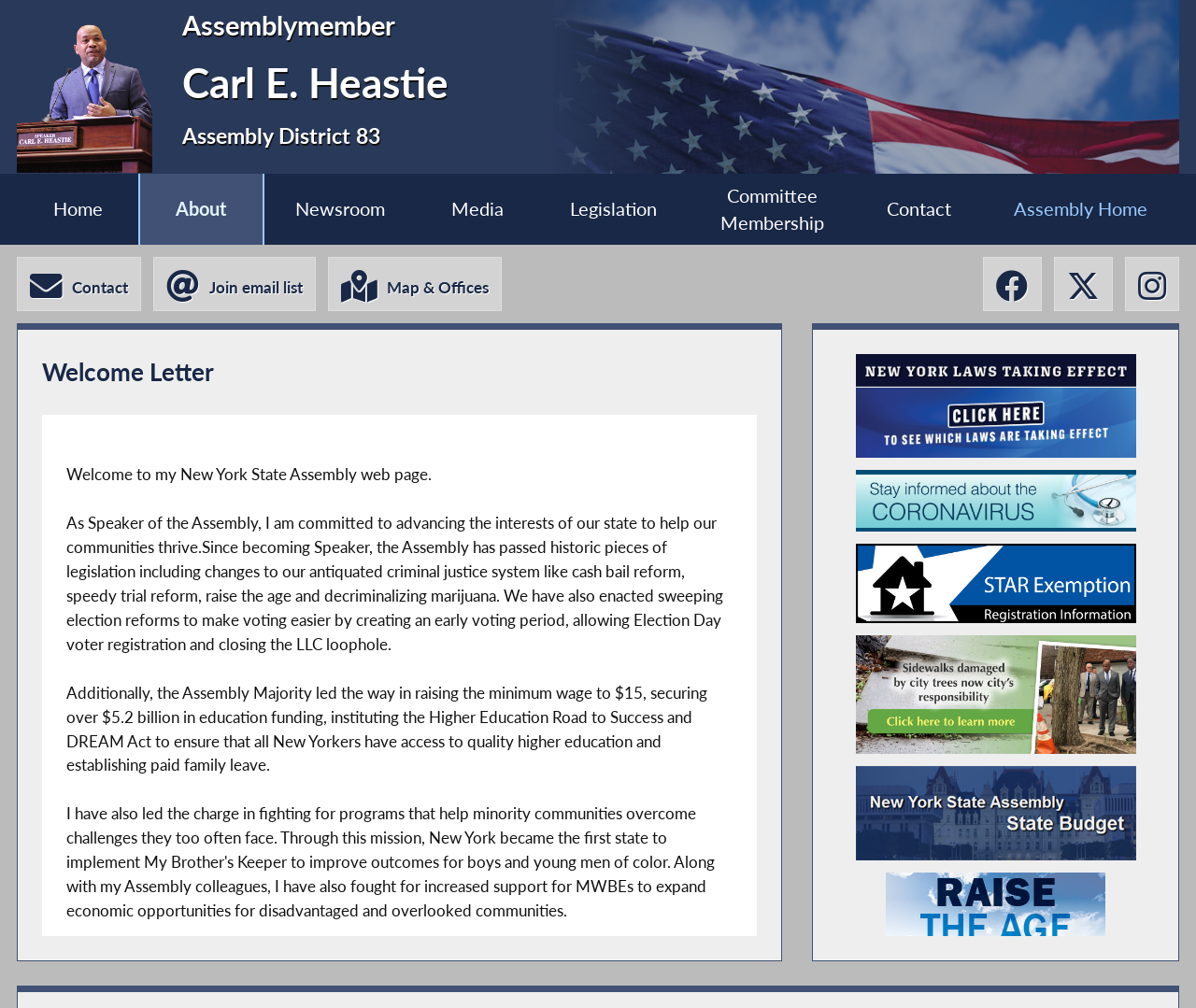Bounding box coordinates should be provided in the format (top-left x, top-left y, bottom-right x, bottom-right y) with all values between 0 and 1. Identify the bounding box for this UI element: Newsroom

[0.221, 0.172, 0.348, 0.243]